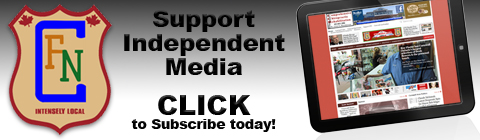Please respond to the question using a single word or phrase:
What device is shown in the illustration?

A tablet